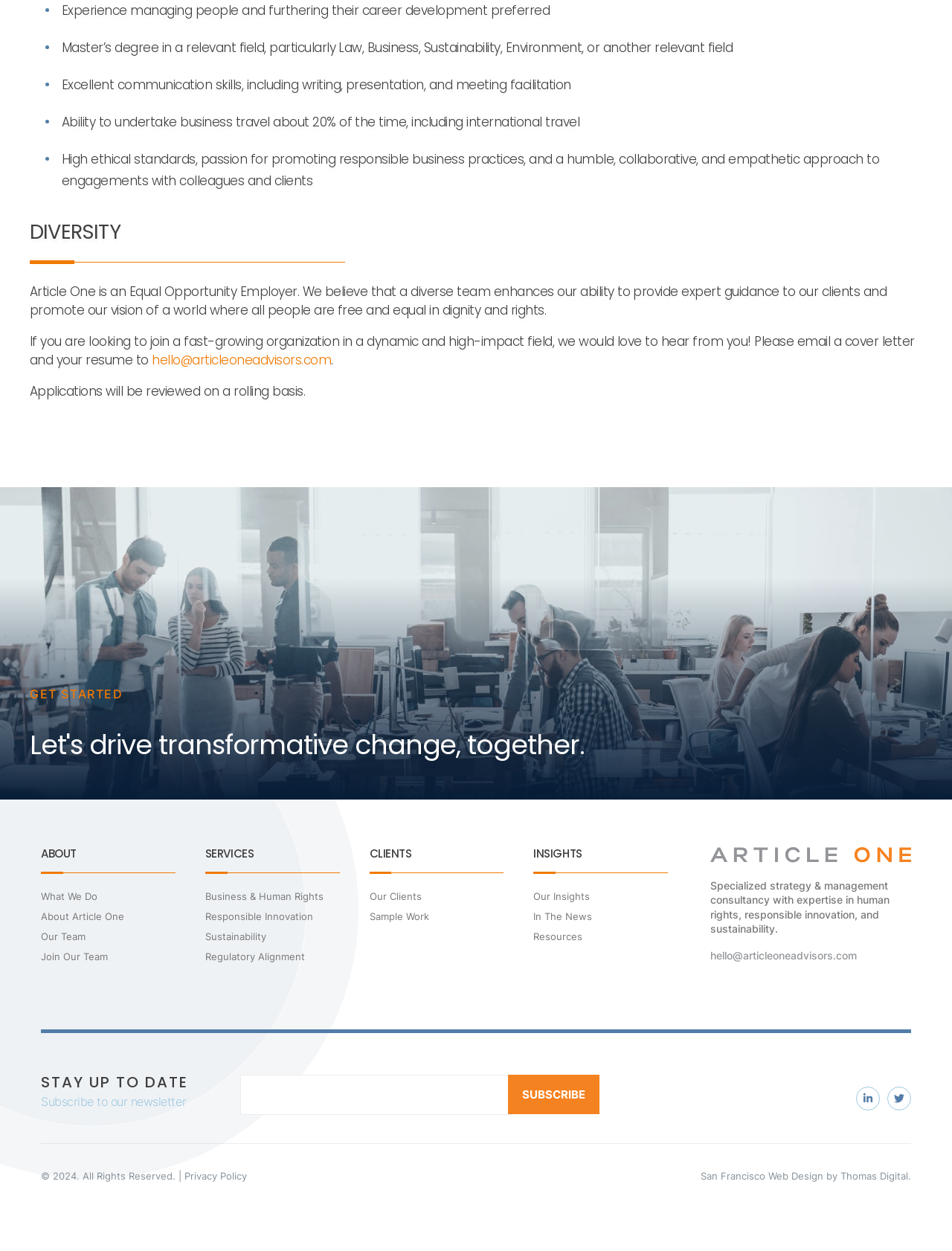Use a single word or phrase to answer the question: 
What is the company's stance on diversity?

Equal Opportunity Employer